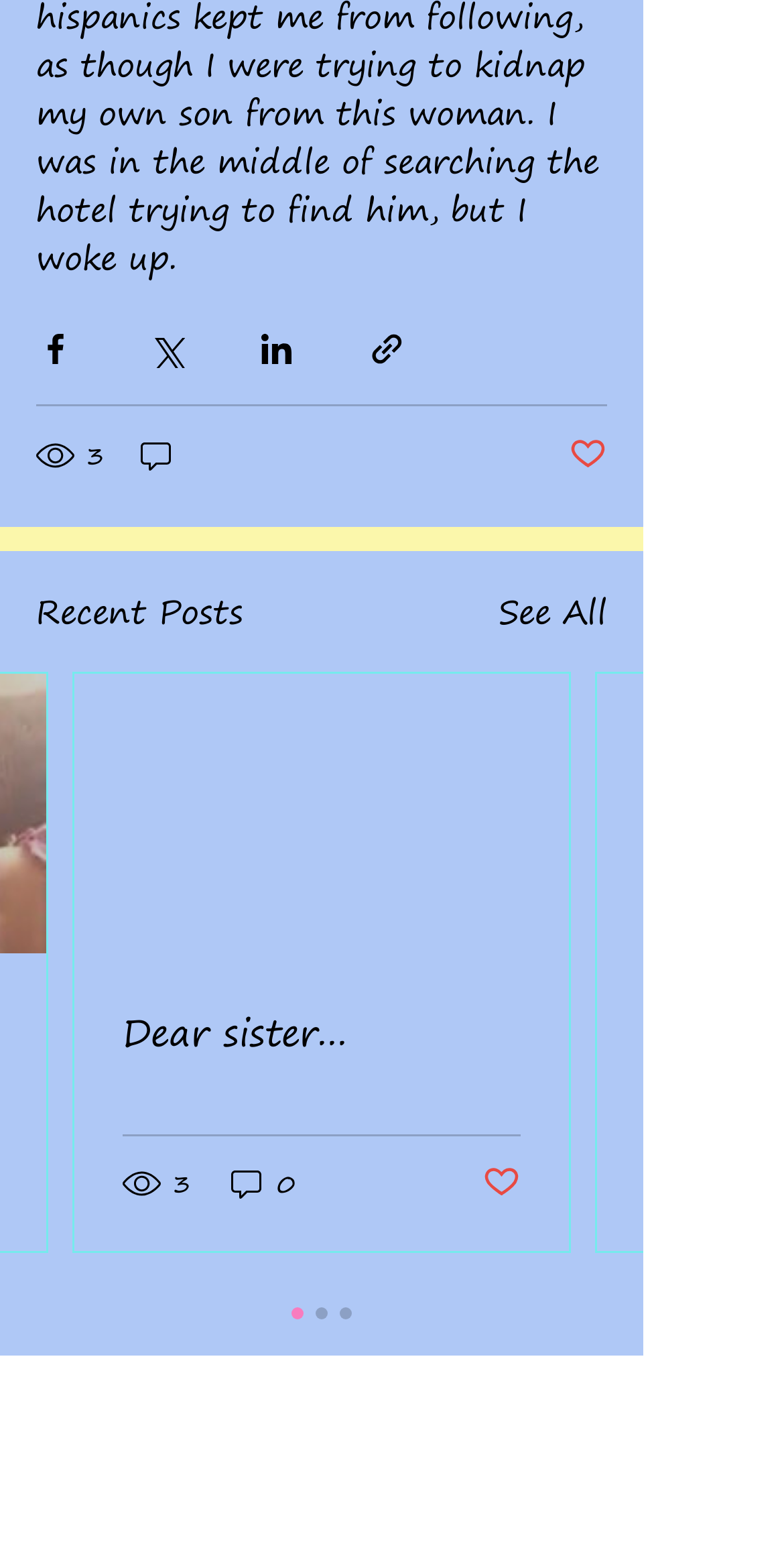Given the element description "parent_node: Dear sister..." in the screenshot, predict the bounding box coordinates of that UI element.

[0.095, 0.434, 0.726, 0.613]